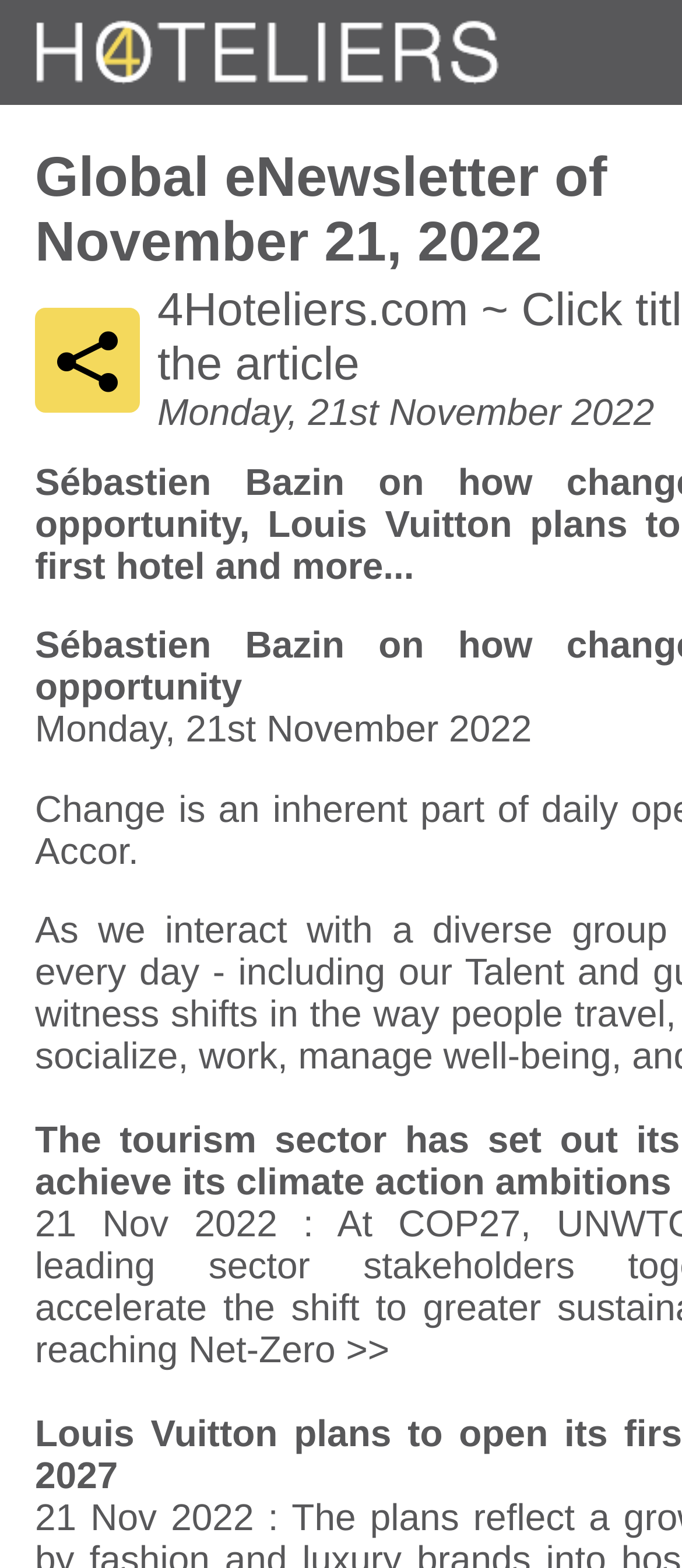Using the format (top-left x, top-left y, bottom-right x, bottom-right y), provide the bounding box coordinates for the described UI element. All values should be floating point numbers between 0 and 1: parent_node: 

[0.051, 0.0, 0.769, 0.067]